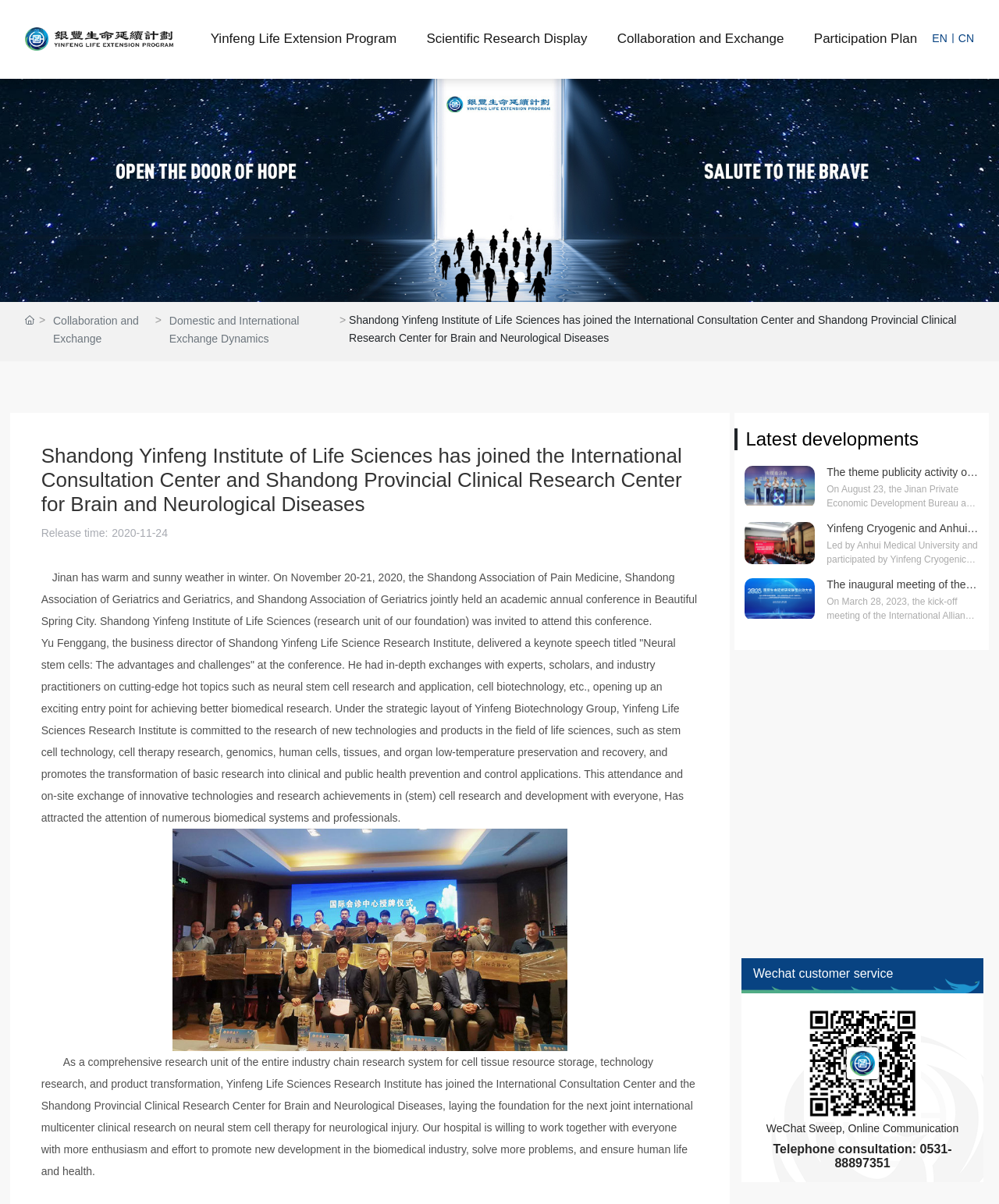Determine the coordinates of the bounding box for the clickable area needed to execute this instruction: "Call the telephone consultation number".

[0.774, 0.949, 0.953, 0.971]